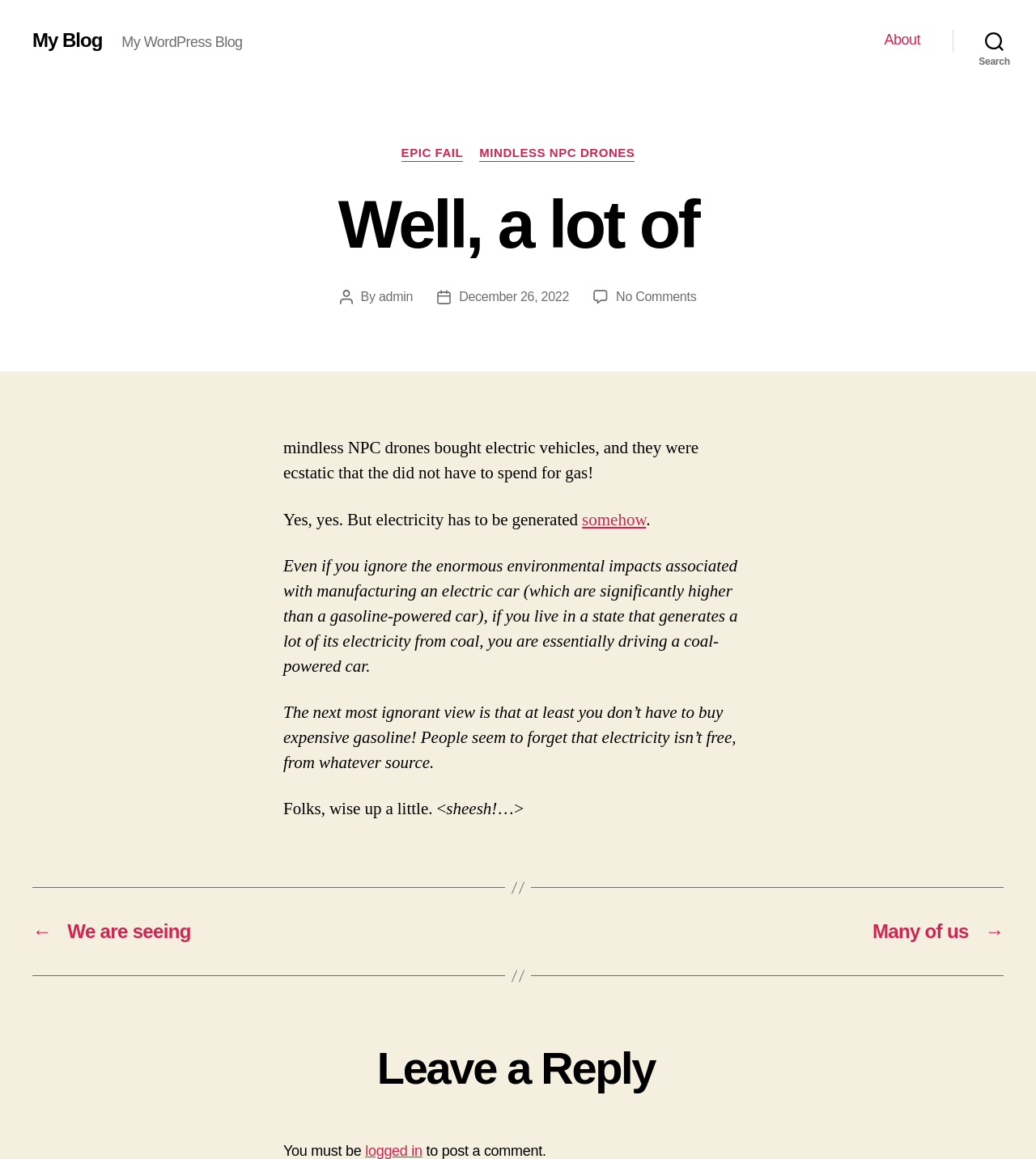Please answer the following question using a single word or phrase: 
What is the name of the blog?

My Blog